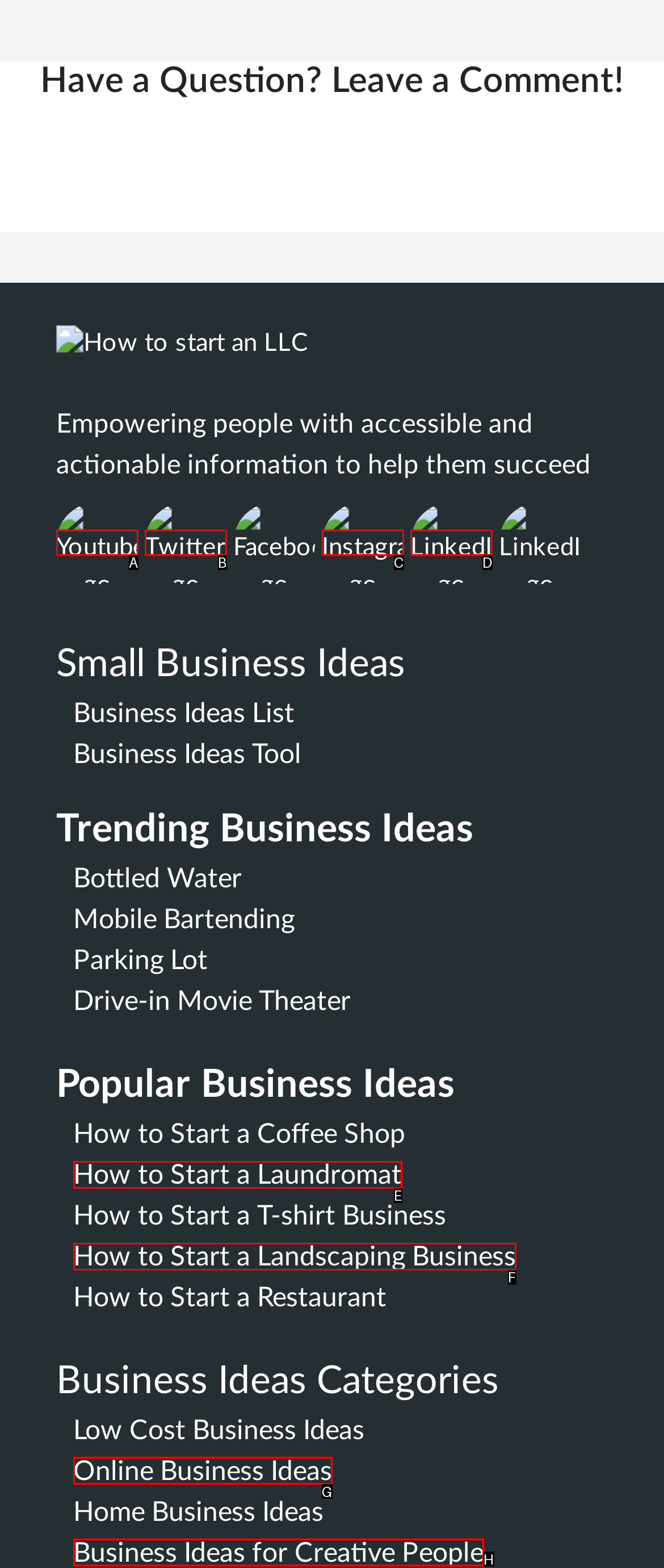From the options provided, determine which HTML element best fits the description: Business Ideas for Creative People. Answer with the correct letter.

H